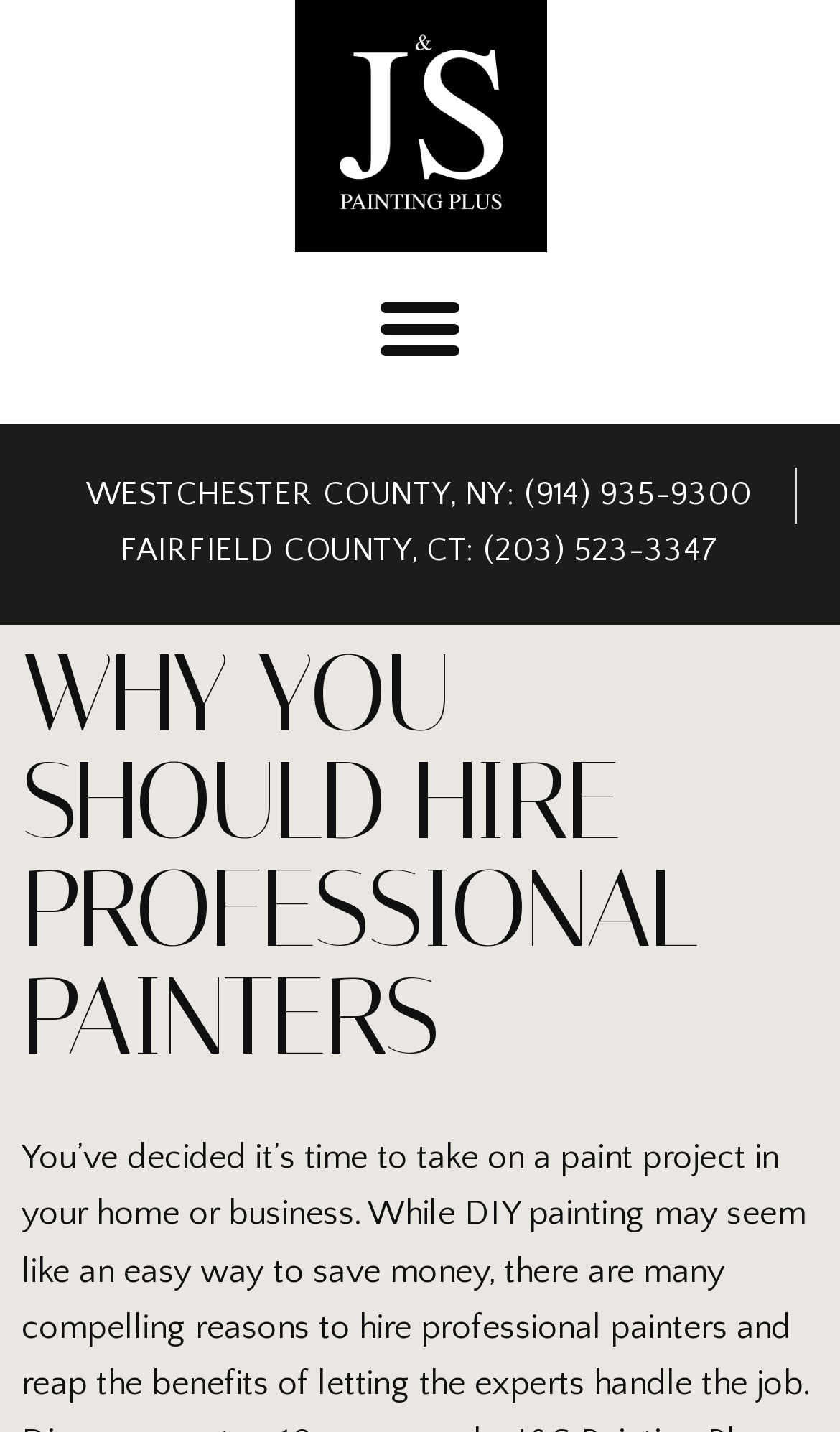Predict the bounding box coordinates for the UI element described as: "Meetups". The coordinates should be four float numbers between 0 and 1, presented as [left, top, right, bottom].

None